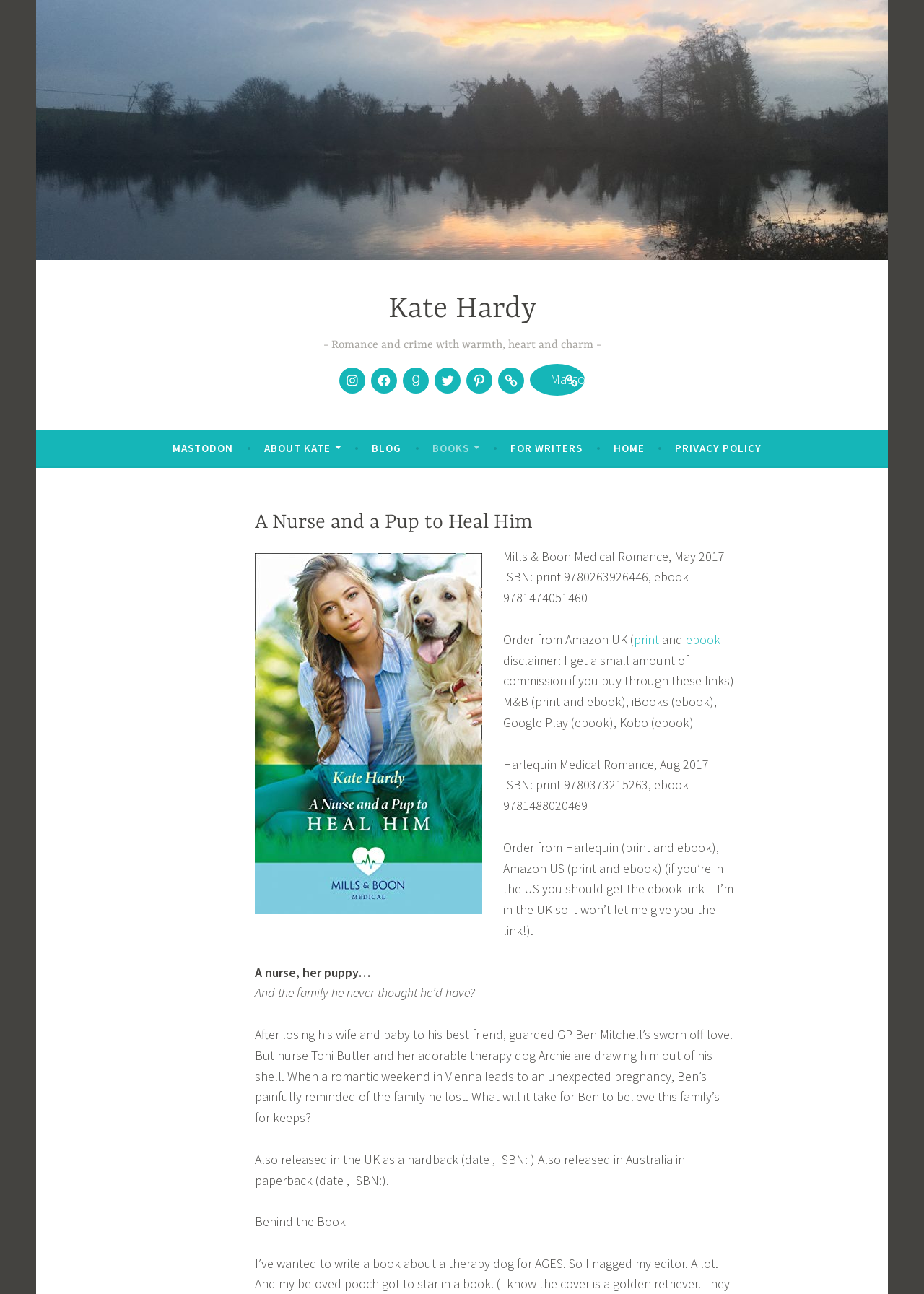Reply to the question with a single word or phrase:
What is the genre of the book?

Medical Romance